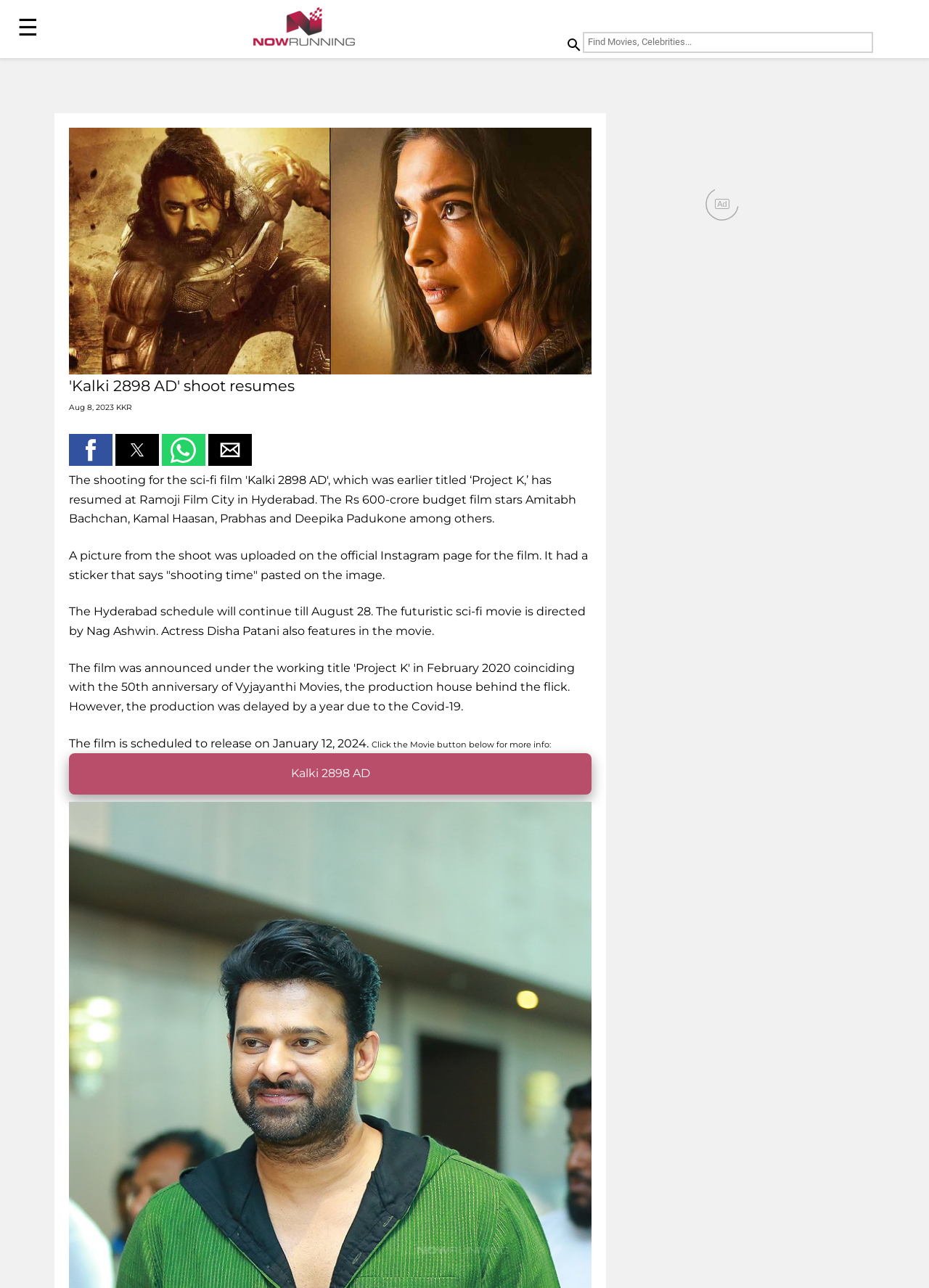Please find the bounding box coordinates for the clickable element needed to perform this instruction: "Share on Facebook".

[0.074, 0.337, 0.121, 0.362]